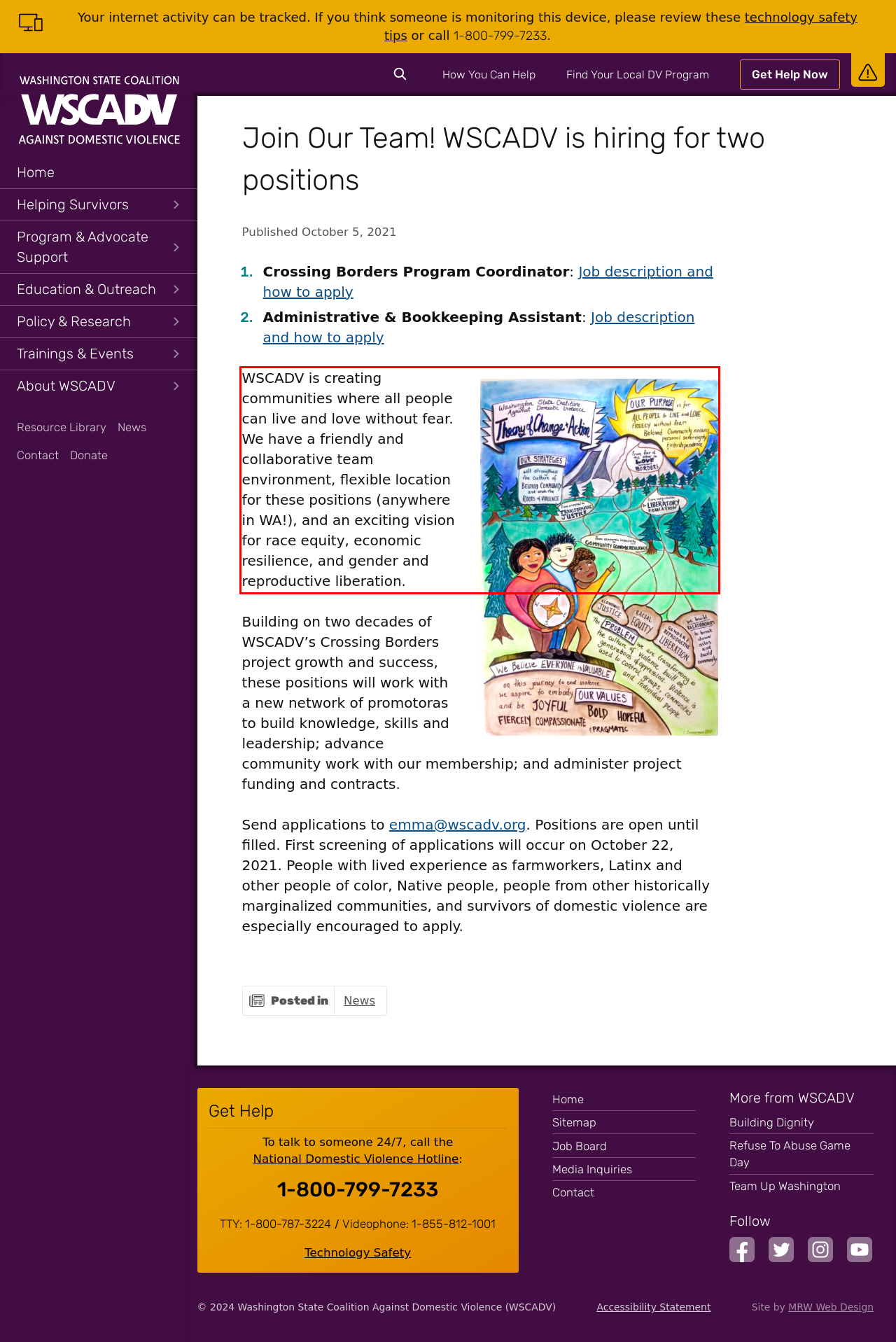Please analyze the provided webpage screenshot and perform OCR to extract the text content from the red rectangle bounding box.

WSCADV is creating communities where all people can live and love without fear. We have a friendly and collaborative team environment, flexible location for these positions (anywhere in WA!), and an exciting vision for race equity, economic resilience, and gender and reproductive liberation.